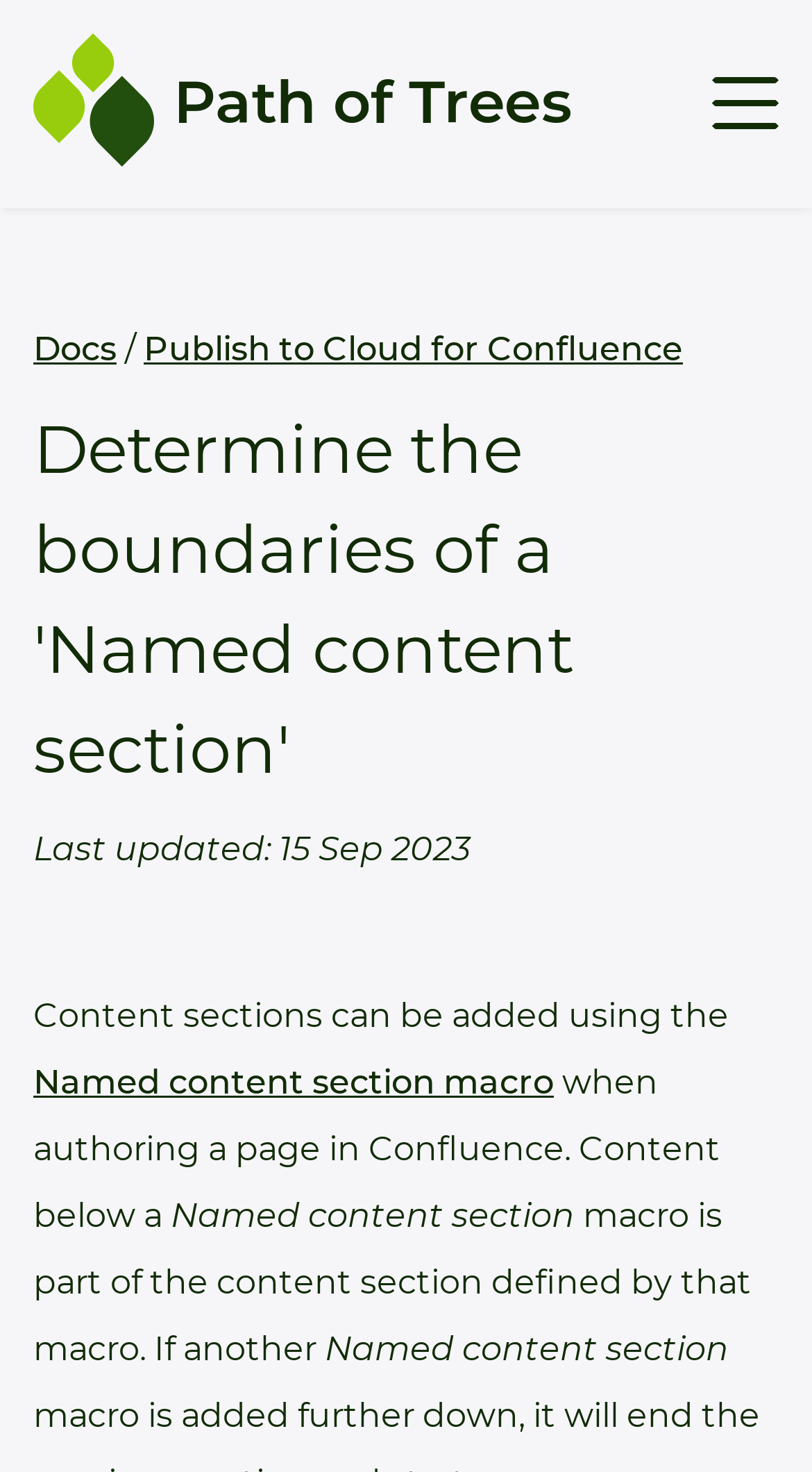What is the last updated date of the page?
Please give a detailed and elaborate answer to the question based on the image.

I found the answer by looking at the StaticText element with the text 'Last updated: 15 Sep 2023', which indicates the last updated date of the page.